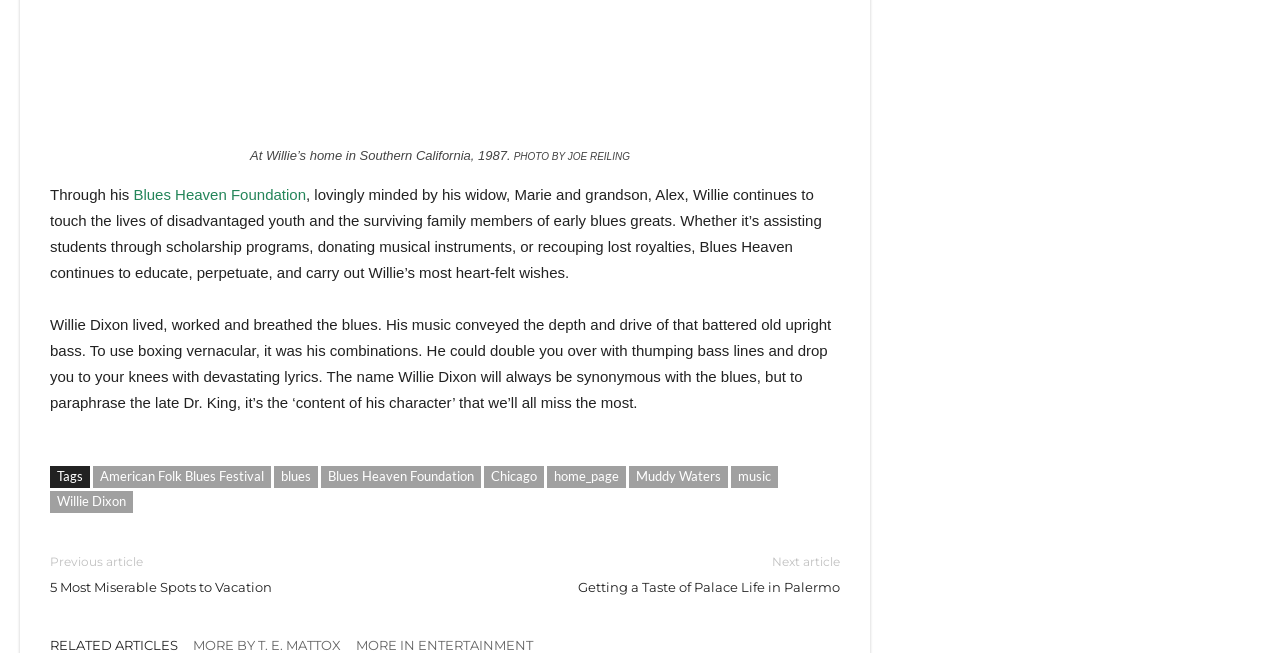Determine the bounding box coordinates of the UI element that matches the following description: "American Folk Blues Festival". The coordinates should be four float numbers between 0 and 1 in the format [left, top, right, bottom].

[0.073, 0.714, 0.212, 0.747]